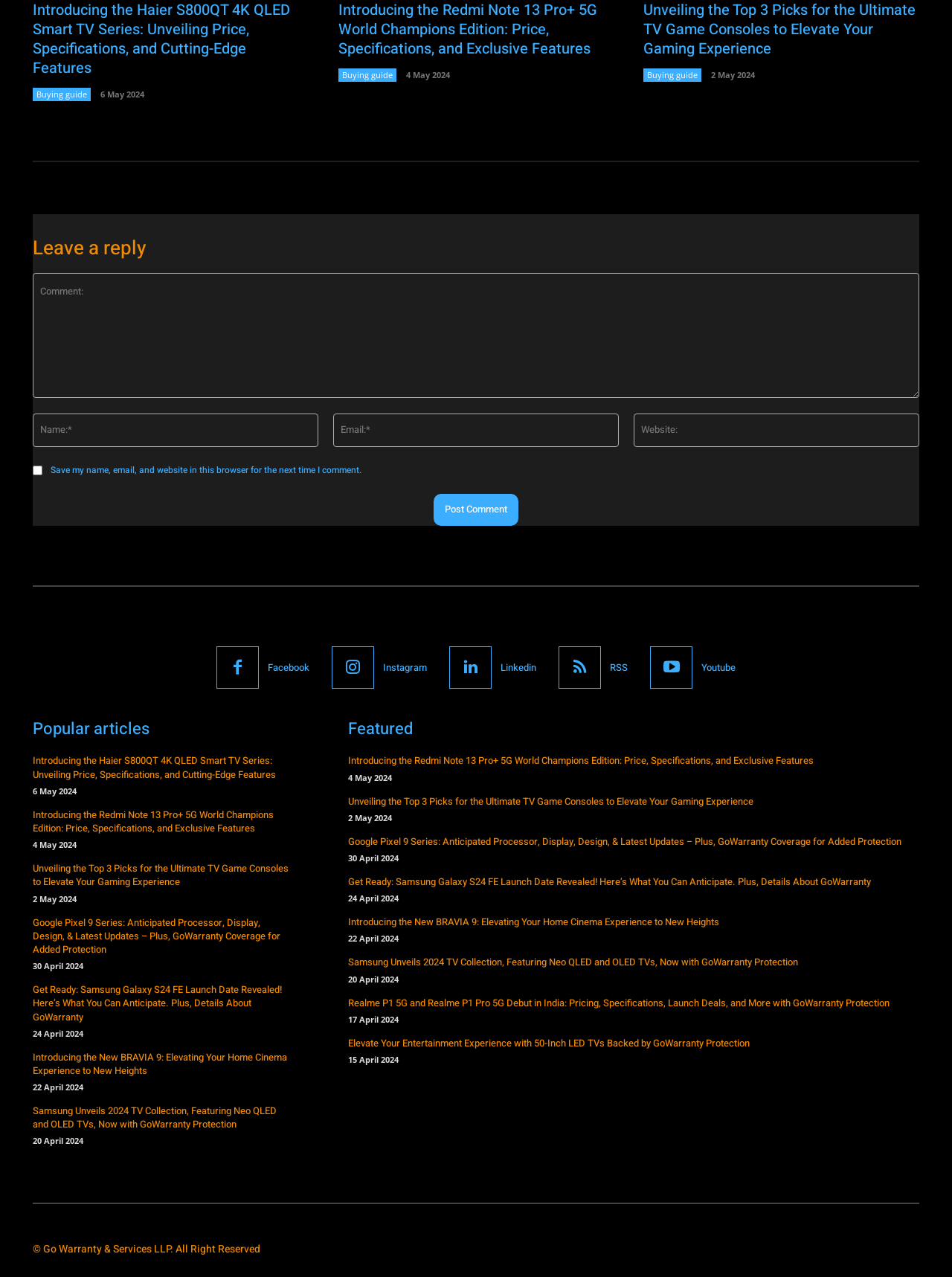Show the bounding box coordinates of the region that should be clicked to follow the instruction: "Click on the 'Post Comment' button."

[0.455, 0.387, 0.545, 0.412]